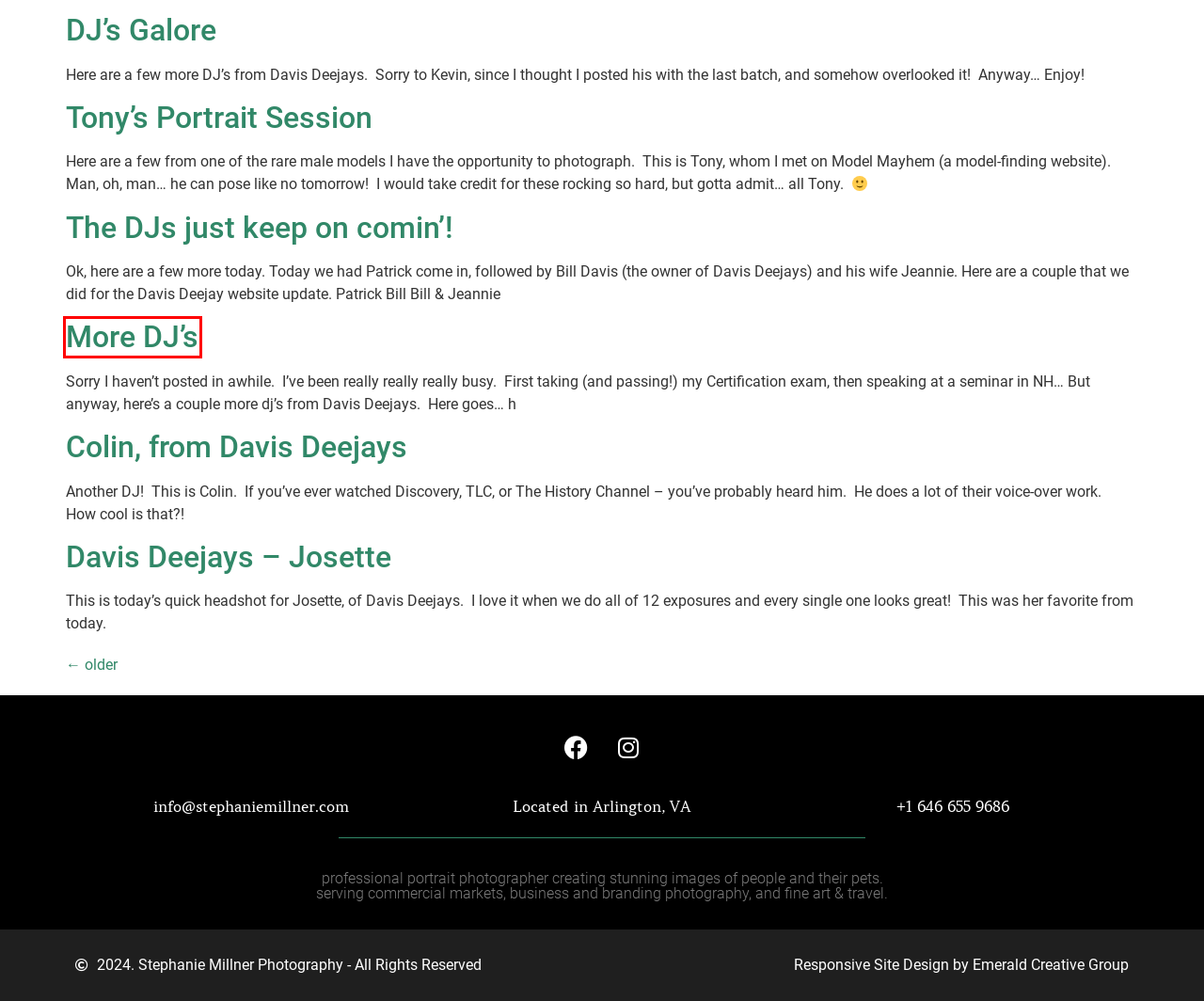Look at the screenshot of a webpage where a red rectangle bounding box is present. Choose the webpage description that best describes the new webpage after clicking the element inside the red bounding box. Here are the candidates:
A. Mayhem with Models (Part I) – Stephanie Millner Photography
B. Davis Deejays – Josette – Stephanie Millner Photography
C. Tony’s Portrait Session – Stephanie Millner Photography
D. DJ’s Galore – Stephanie Millner Photography
E. Colin, from Davis Deejays – Stephanie Millner Photography
F. More DJ’s – Stephanie Millner Photography
G. Emerald Creative Group – Branding and Digital Solutions for Small Businesses
H. The DJs just keep on comin’! – Stephanie Millner Photography

F